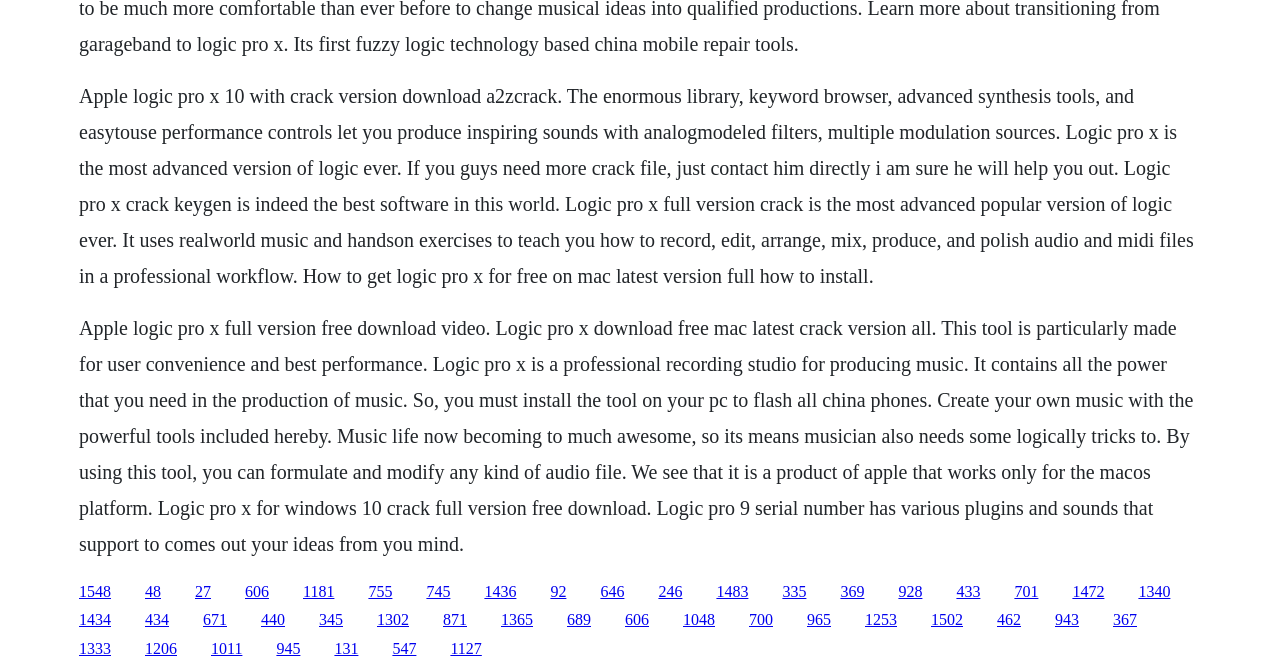Answer this question in one word or a short phrase: Who is the developer of Logic Pro X?

Apple